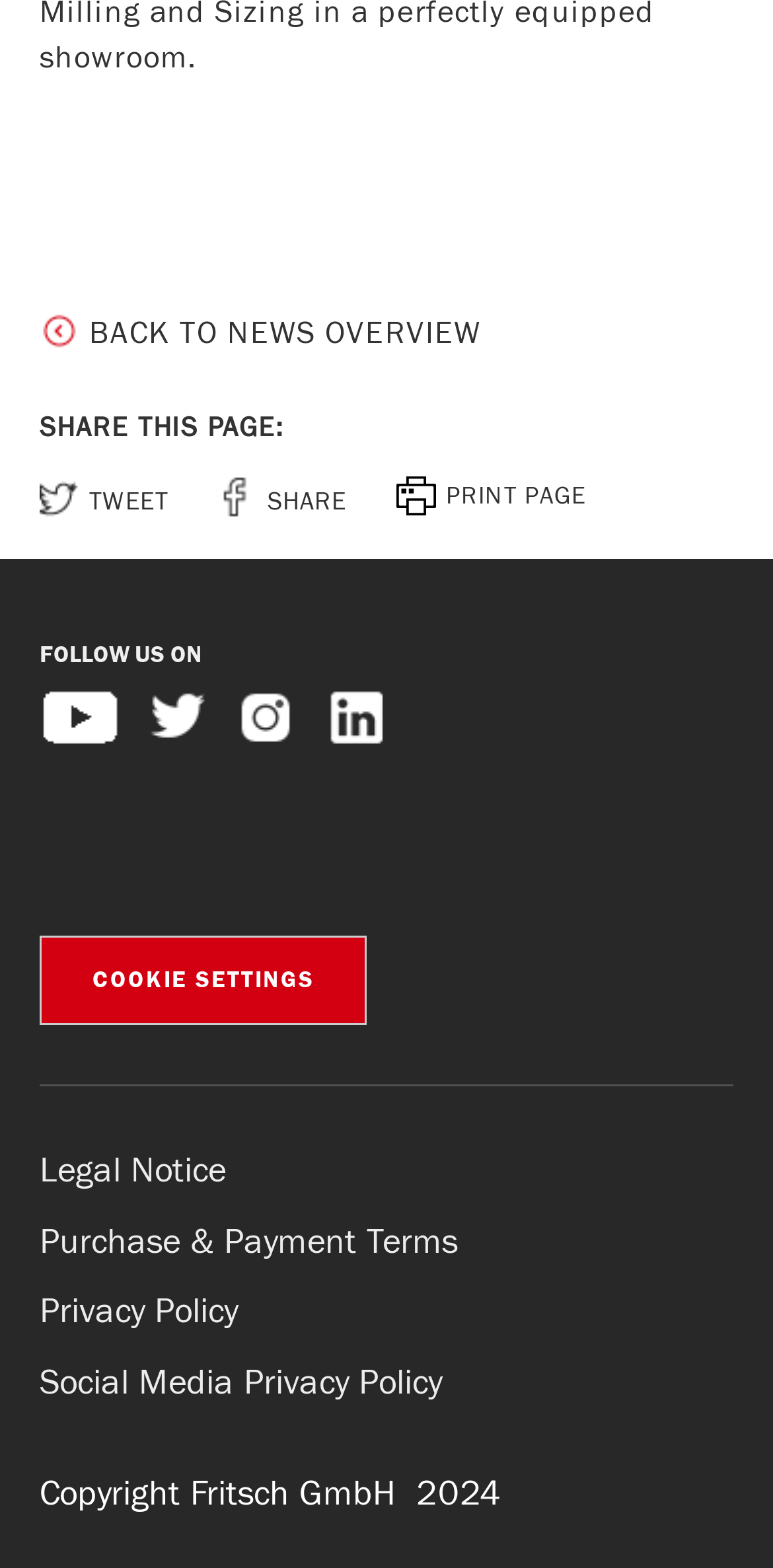What is the function of the 'COOKIE SETTINGS' button?
Answer the question with just one word or phrase using the image.

To set cookie settings